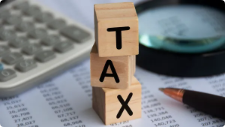Detail the scene shown in the image extensively.

The image depicts wooden blocks stacked to spell the word "TAX," highlighting the theme of taxation and finance. In the background, a calculator rests on a detailed financial document, suggesting calculations related to taxes. A pen and a magnifying glass accompany the setup, implying a meticulous approach to financial analysis and tax preparation. The setting conveys a sense of professionalism and careful consideration, indicative of the critical nature of tax management and planning, especially relevant for professionals such as CFOs navigating the complexities of tax policies.